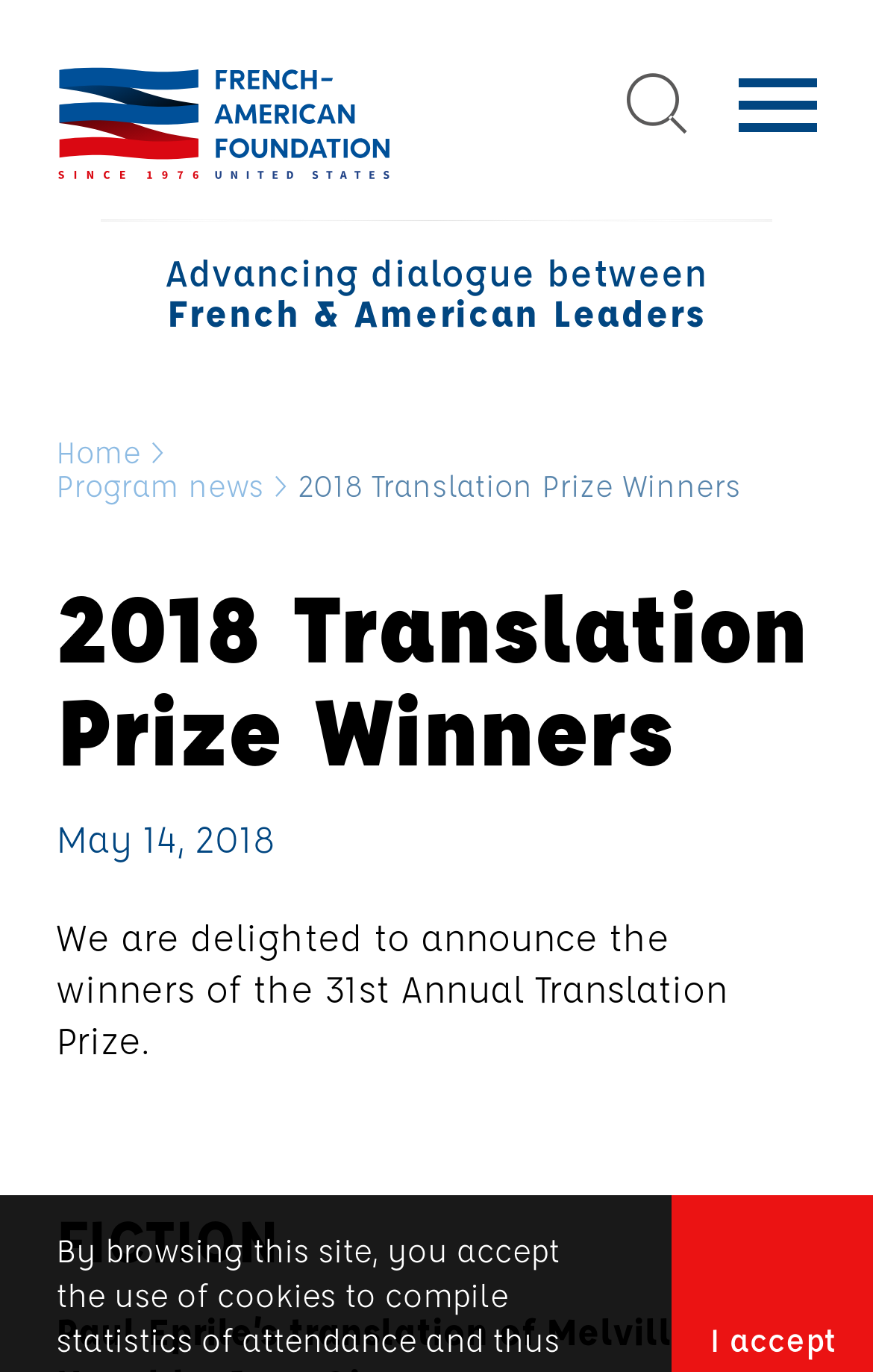Using the element description: "title="Back to homepage"", determine the bounding box coordinates for the specified UI element. The coordinates should be four float numbers between 0 and 1, [left, top, right, bottom].

[0.064, 0.049, 0.449, 0.131]